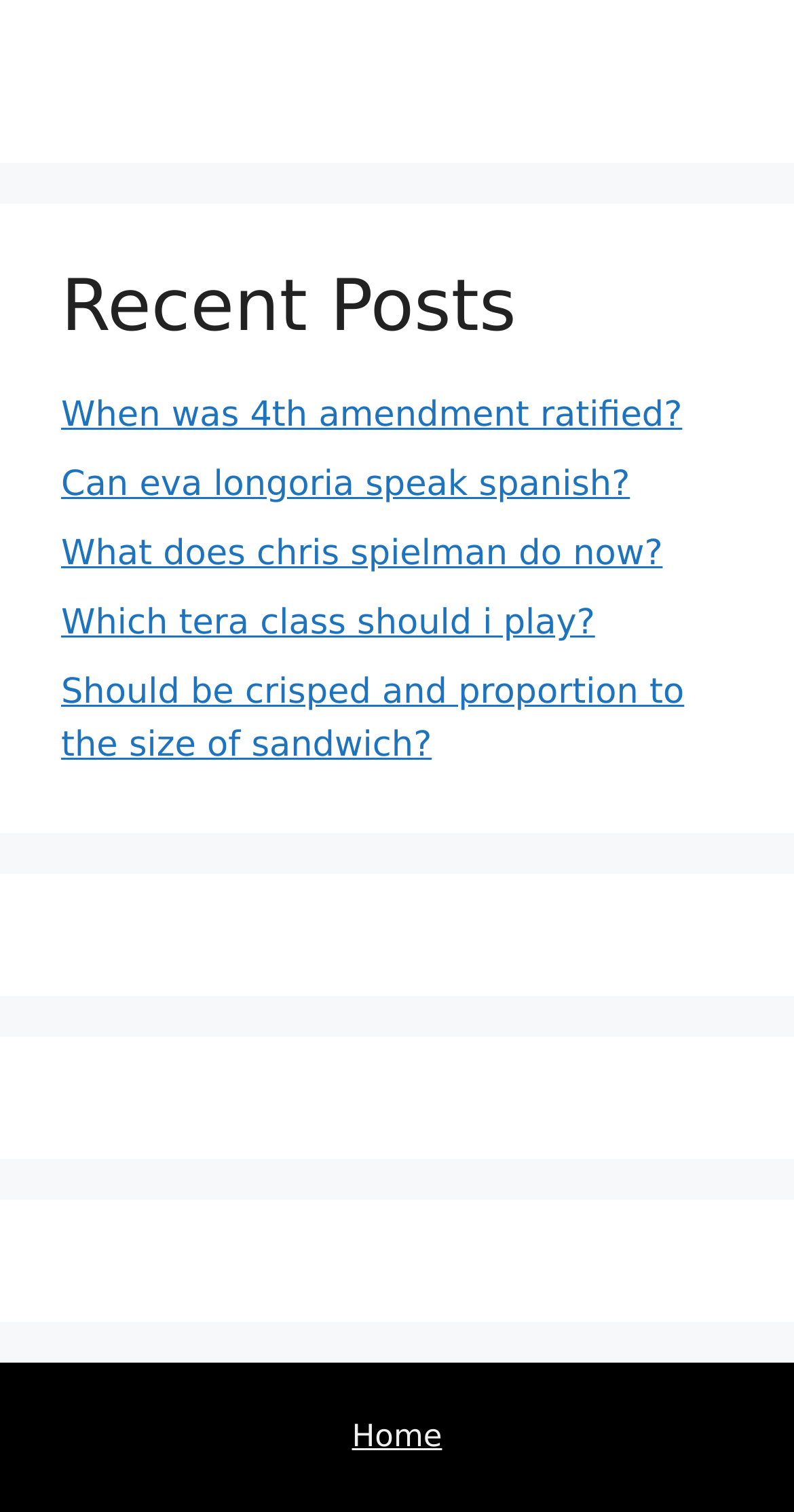Determine the bounding box for the HTML element described here: "Home". The coordinates should be given as [left, top, right, bottom] with each number being a float between 0 and 1.

[0.443, 0.938, 0.557, 0.962]